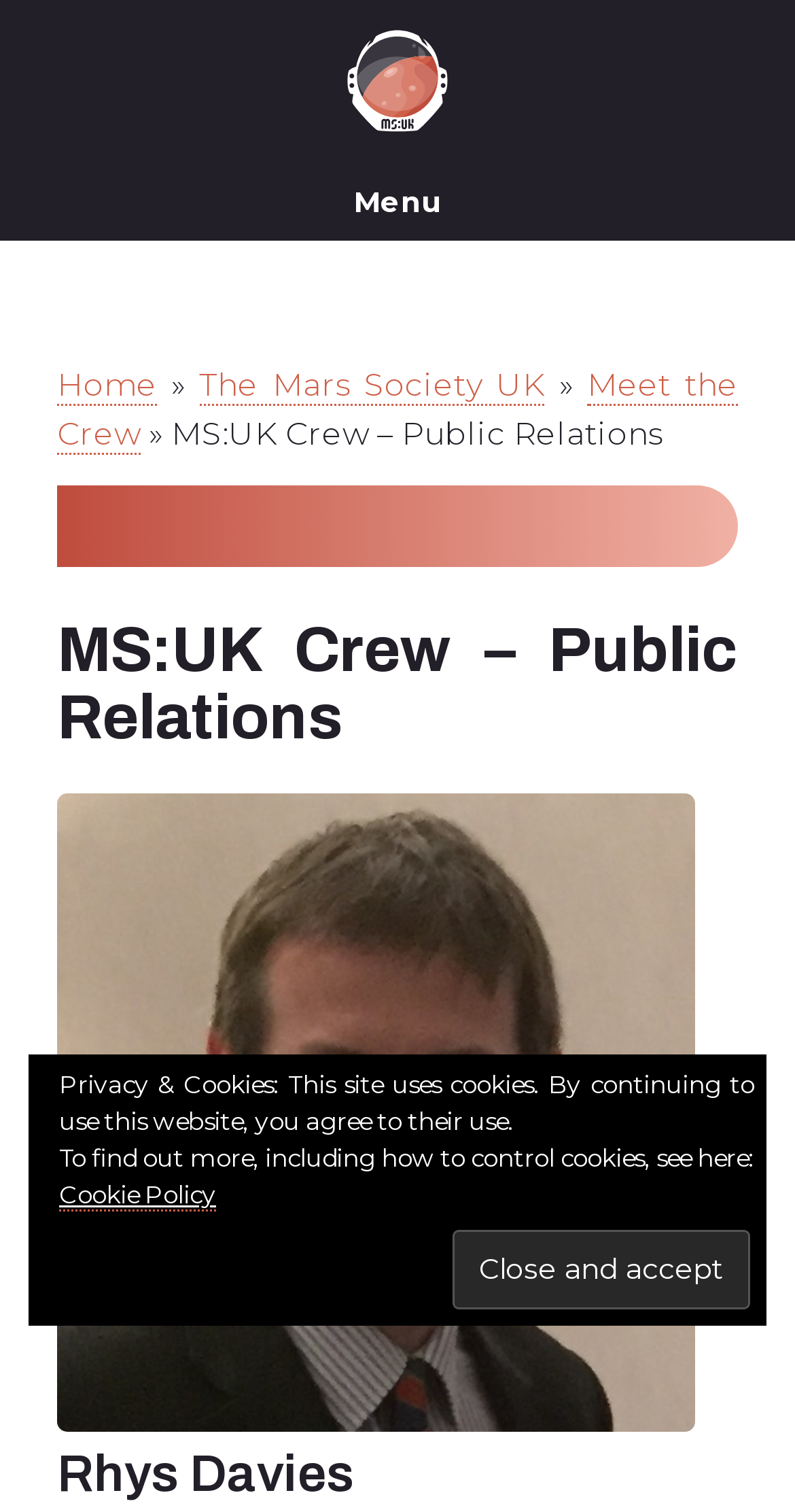Please specify the bounding box coordinates in the format (top-left x, top-left y, bottom-right x, bottom-right y), with all values as floating point numbers between 0 and 1. Identify the bounding box of the UI element described by: Home

[0.072, 0.241, 0.197, 0.268]